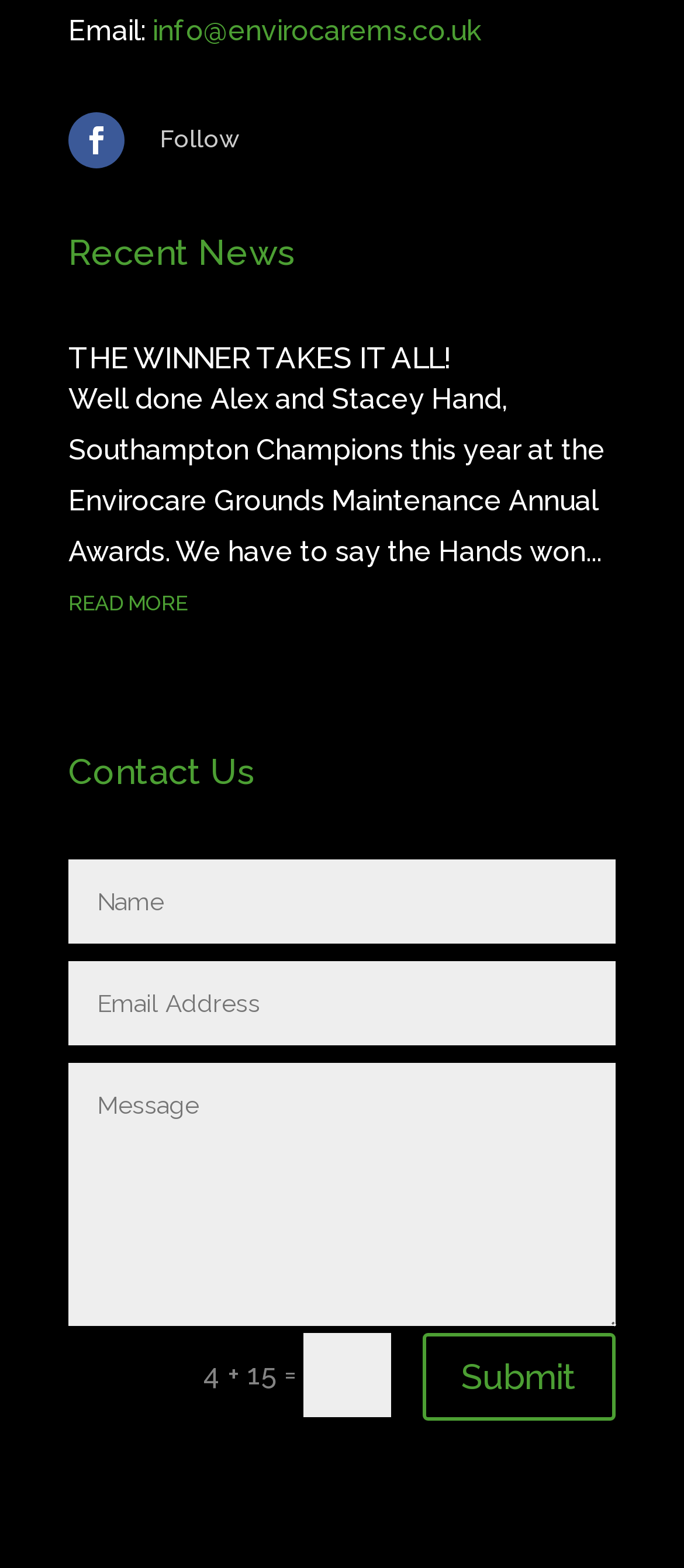Identify the bounding box of the UI element that matches this description: "name="et_pb_contact_email_0" placeholder="Email Address"".

[0.101, 0.613, 0.9, 0.667]